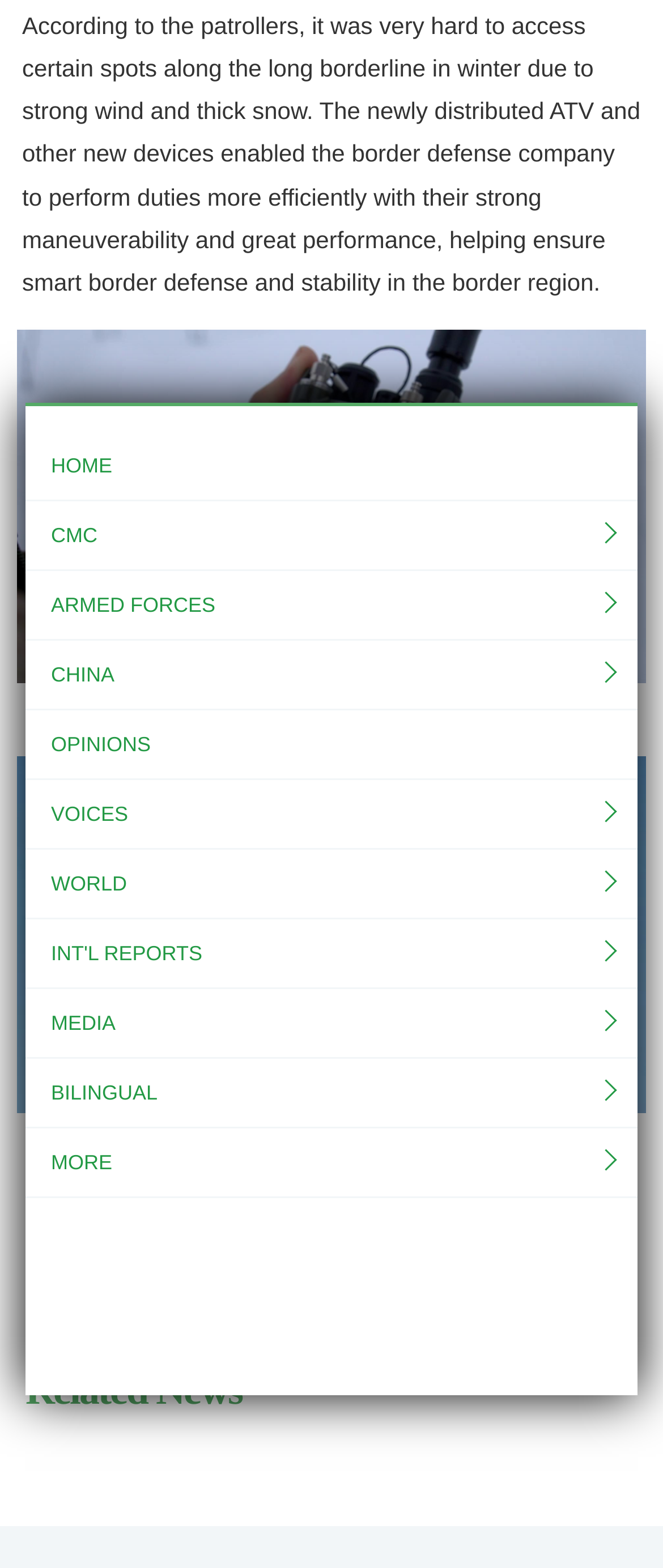Identify the bounding box coordinates of the section to be clicked to complete the task described by the following instruction: "Explore the Related News section". The coordinates should be four float numbers between 0 and 1, formatted as [left, top, right, bottom].

[0.038, 0.867, 0.962, 0.909]